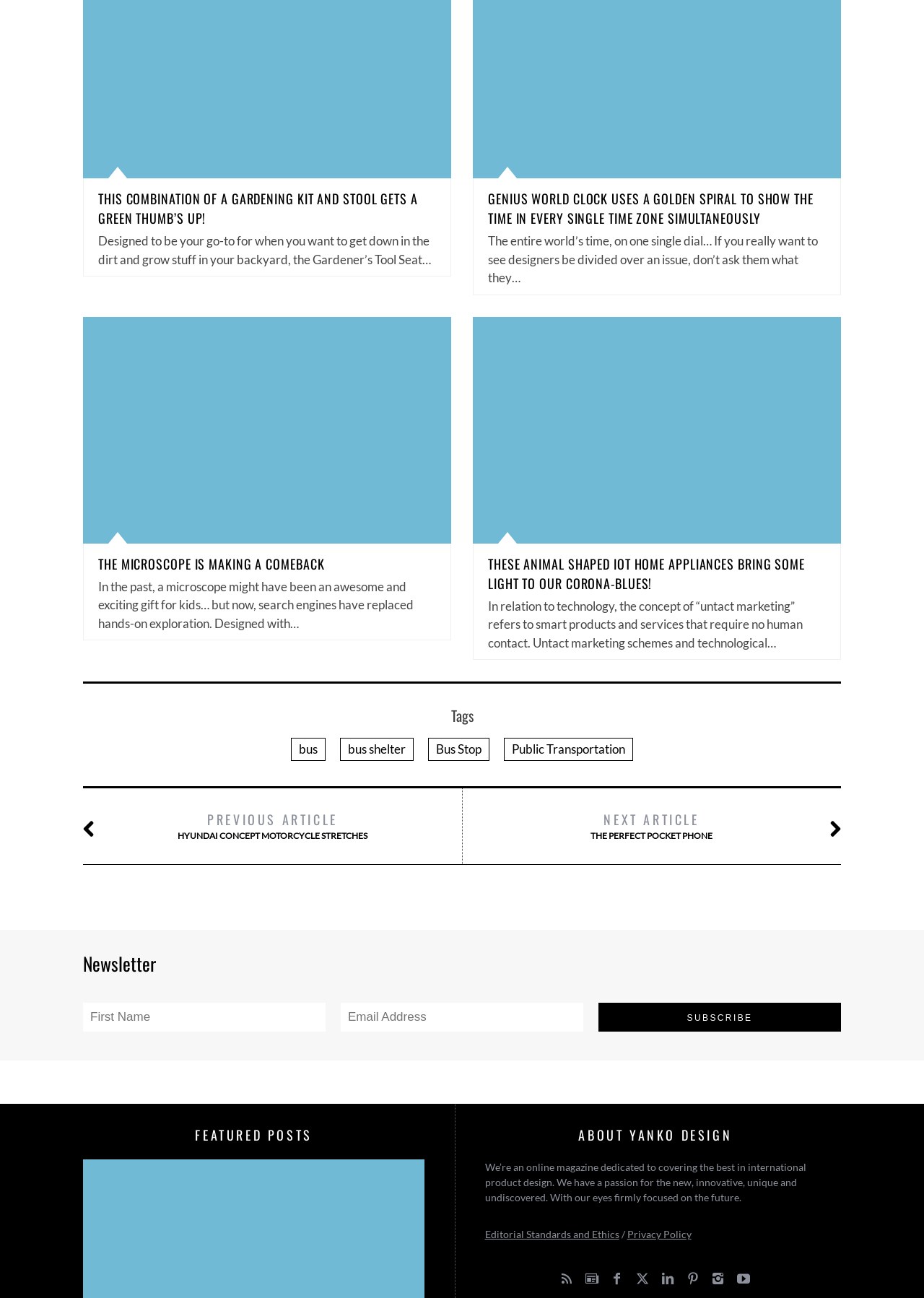What is the purpose of the newsletter section?
Using the details shown in the screenshot, provide a comprehensive answer to the question.

The newsletter section is located at the bottom of the webpage, and it contains a textbox for 'First Name' and 'Email Address', and a 'Subscribe' button, indicating that its purpose is to allow users to subscribe to the newsletter.